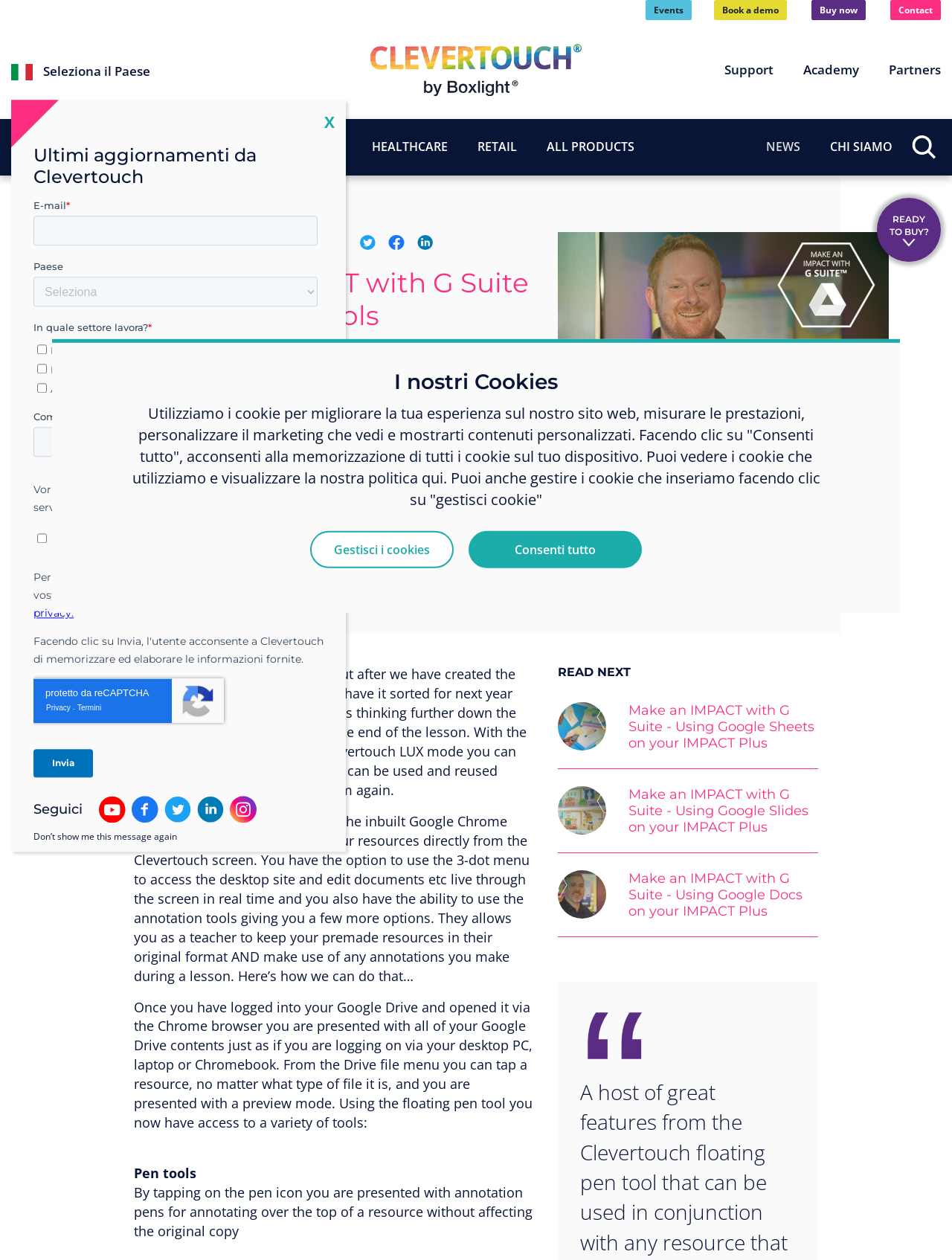Determine the bounding box coordinates of the area to click in order to meet this instruction: "Click the 'Book a demo' link".

[0.75, 0.0, 0.827, 0.016]